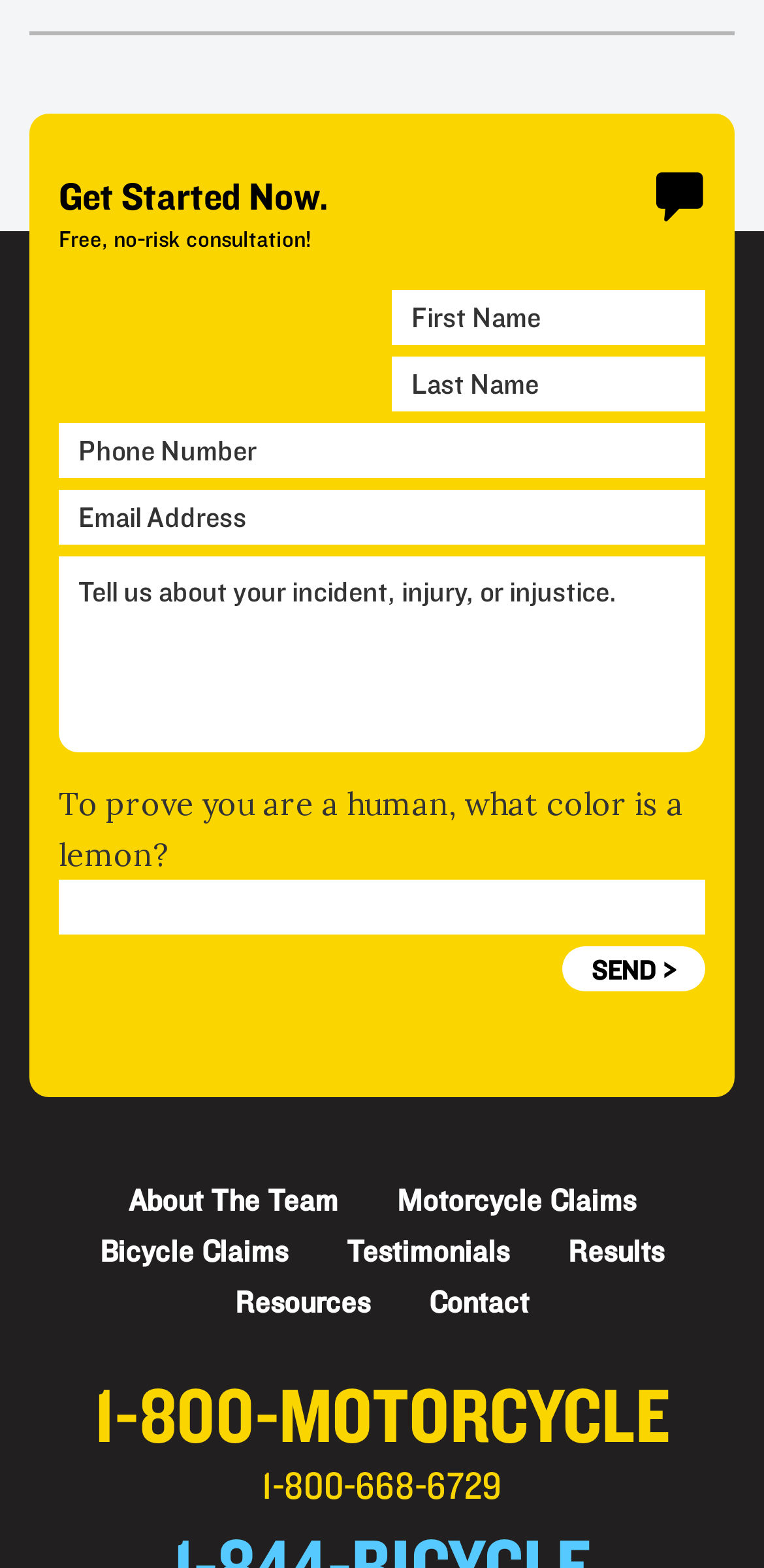Locate the bounding box coordinates of the area you need to click to fulfill this instruction: 'Click the SEND button'. The coordinates must be in the form of four float numbers ranging from 0 to 1: [left, top, right, bottom].

[0.736, 0.604, 0.923, 0.633]